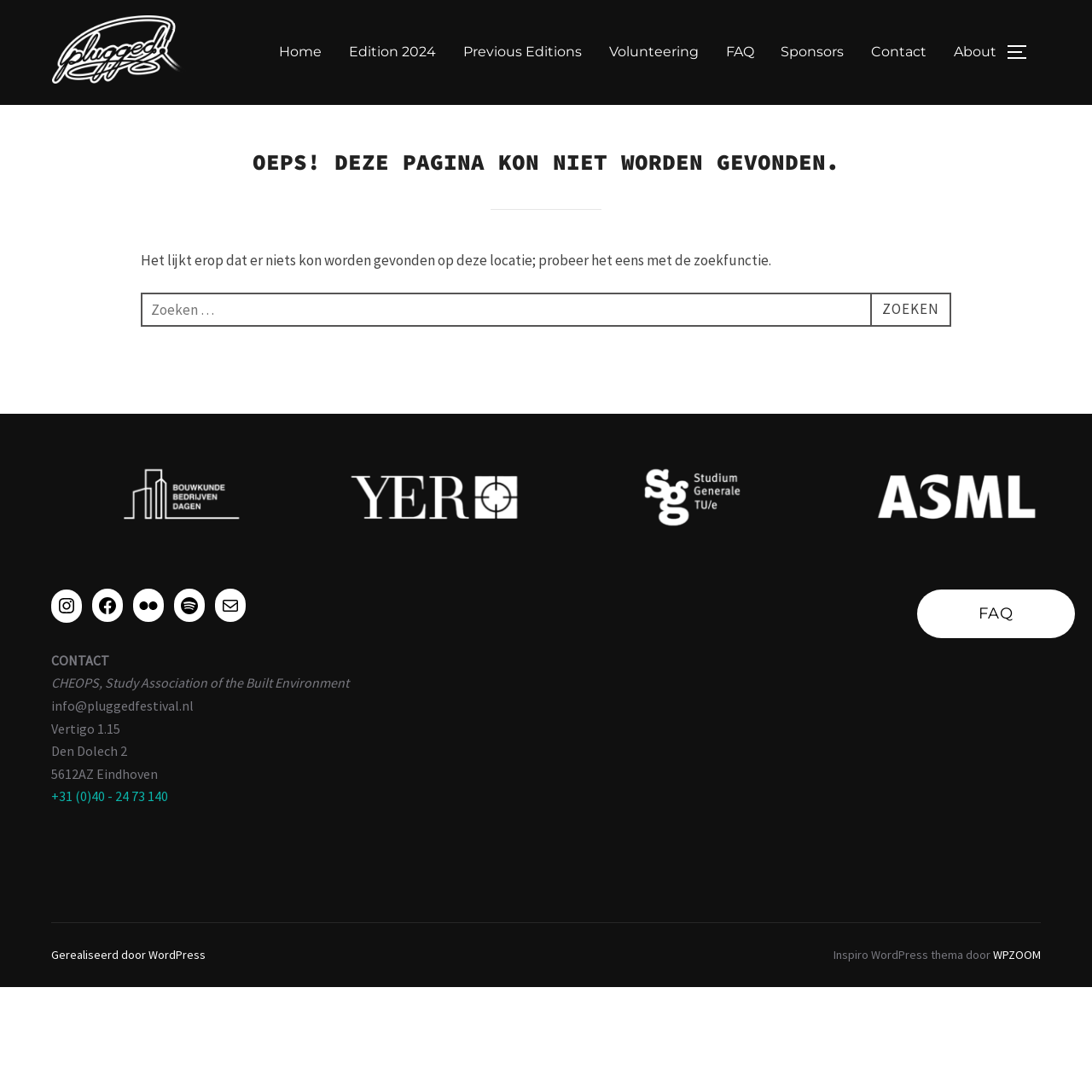Using the element description Instagram, predict the bounding box coordinates for the UI element. Provide the coordinates in (top-left x, top-left y, bottom-right x, bottom-right y) format with values ranging from 0 to 1.

[0.047, 0.541, 0.075, 0.569]